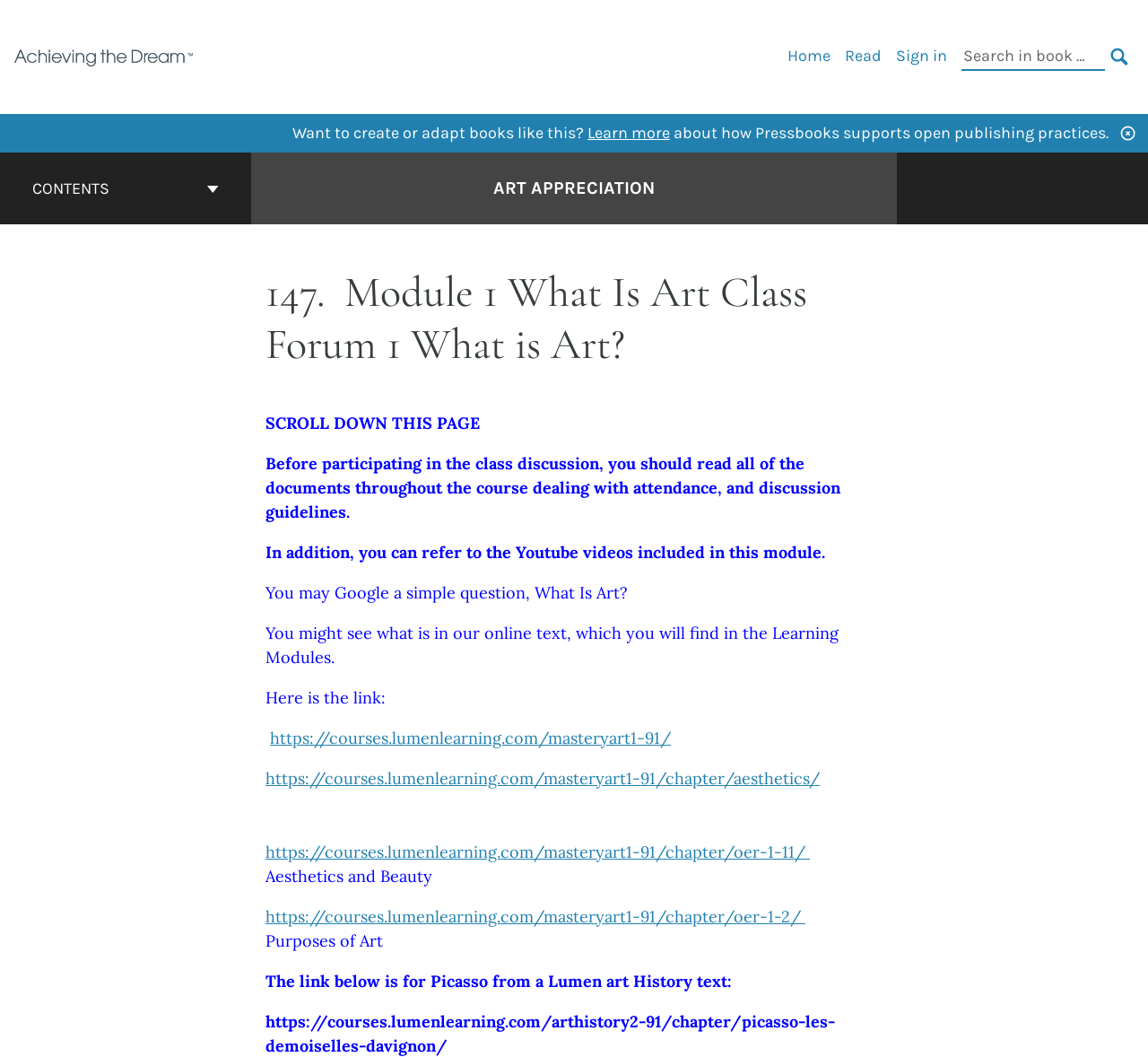Based on the image, please elaborate on the answer to the following question:
What is the name of the course?

The name of the course can be found in the heading 'Go to the cover page of Art Appreciation' and also in the StaticText 'ART APPRECIATION'.